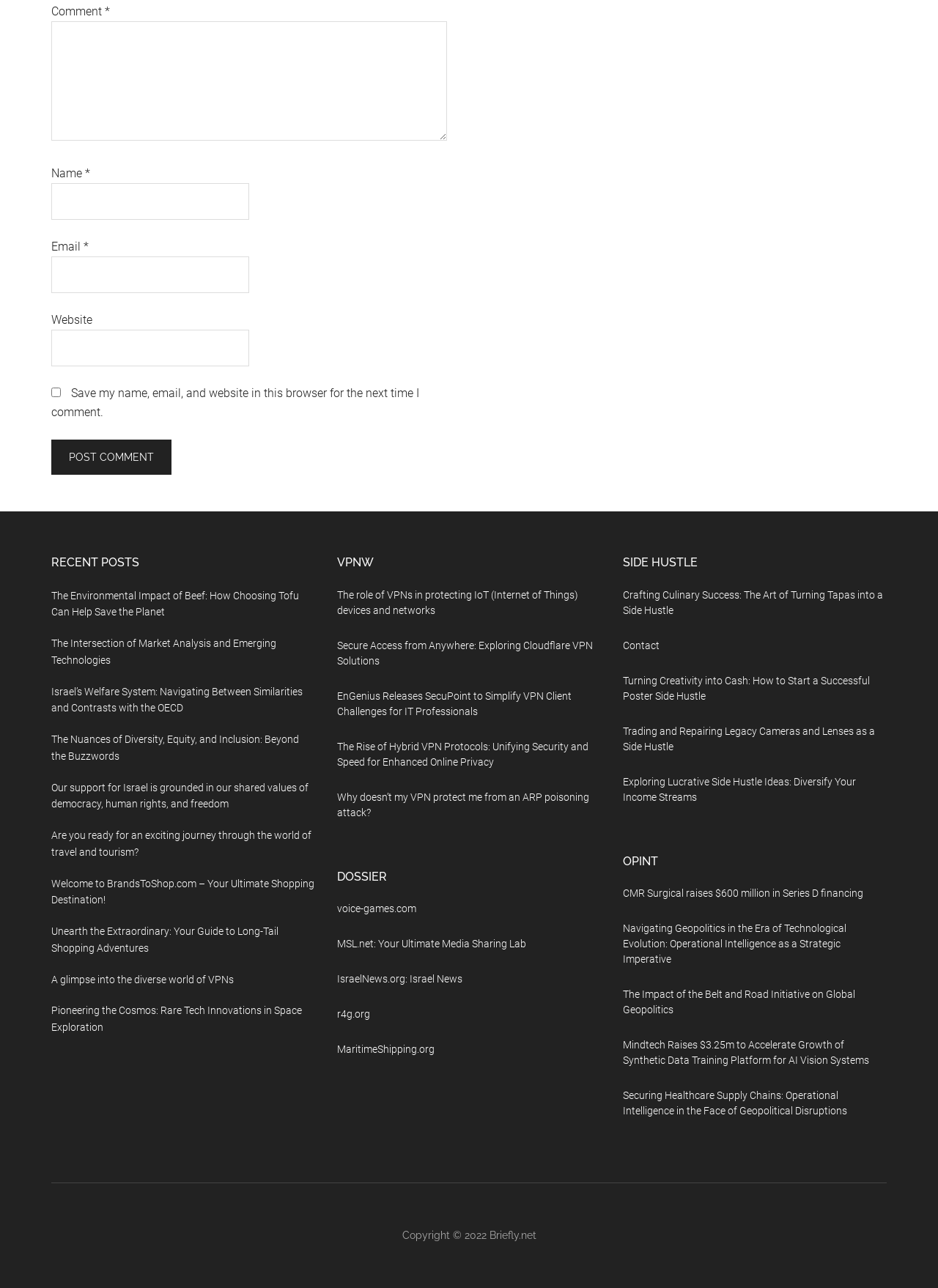Given the description of the UI element: "Accept All", predict the bounding box coordinates in the form of [left, top, right, bottom], with each value being a float between 0 and 1.

None